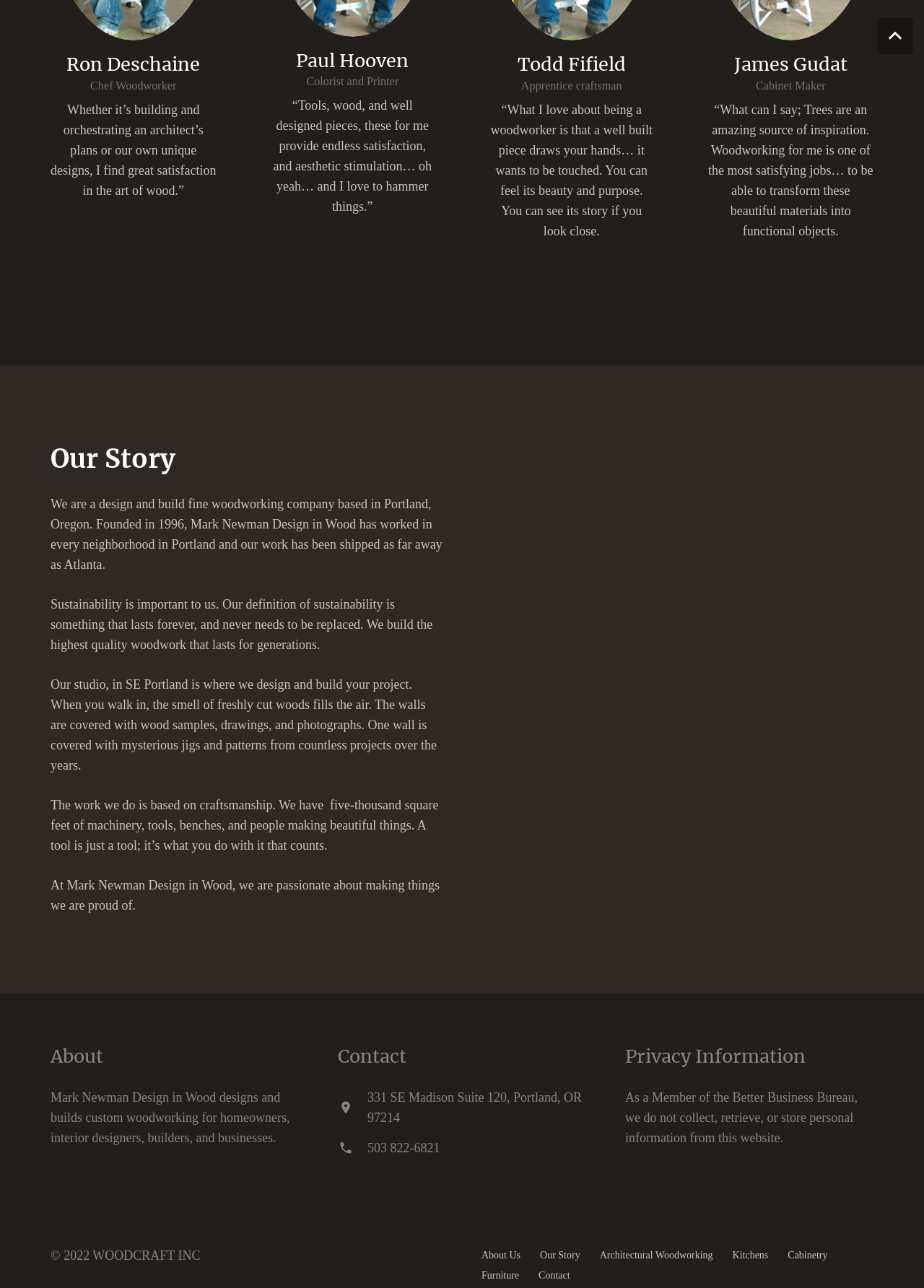Give a short answer to this question using one word or a phrase:
What is the address of Mark Newman Design in Wood?

331 SE Madison Suite 120, Portland, OR 97214